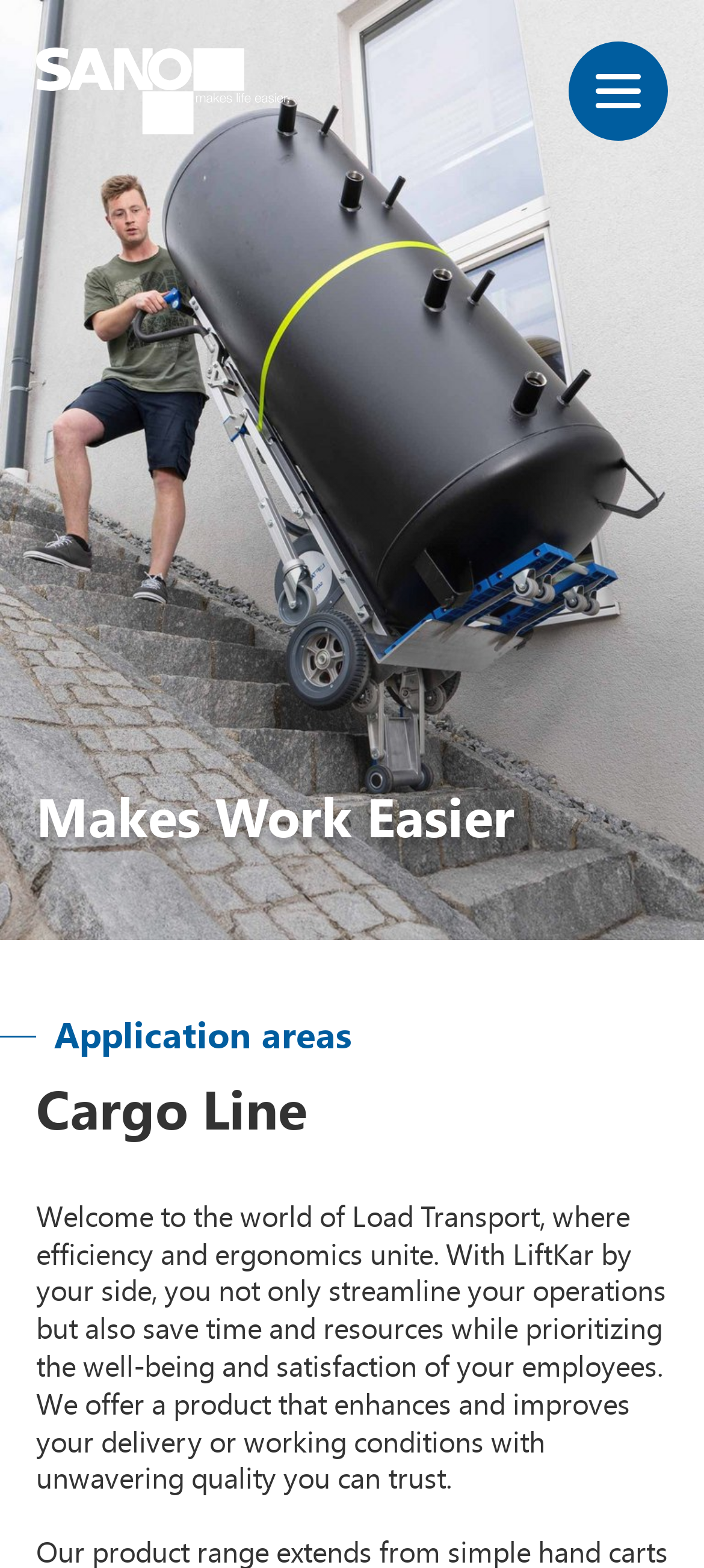Provide a comprehensive description of the webpage.

The webpage is about Load Transporters by SANO International. At the top left corner, there is a link accompanied by an image. On the top right side, there is a button. Below the top section, a large figure spans the entire width of the page. 

The main content is divided into sections. The first section has a heading "Makes Work Easier" and takes up a significant portion of the page. 

Below this section, there is another section with a heading "Application areas" and a subheading "Cargo Line". 

Following this, there is a paragraph of text that describes the benefits of using Load Transport, including increased efficiency, ergonomics, and employee satisfaction. 

At the bottom left corner, there is a button labeled "Open Privacy Settings".